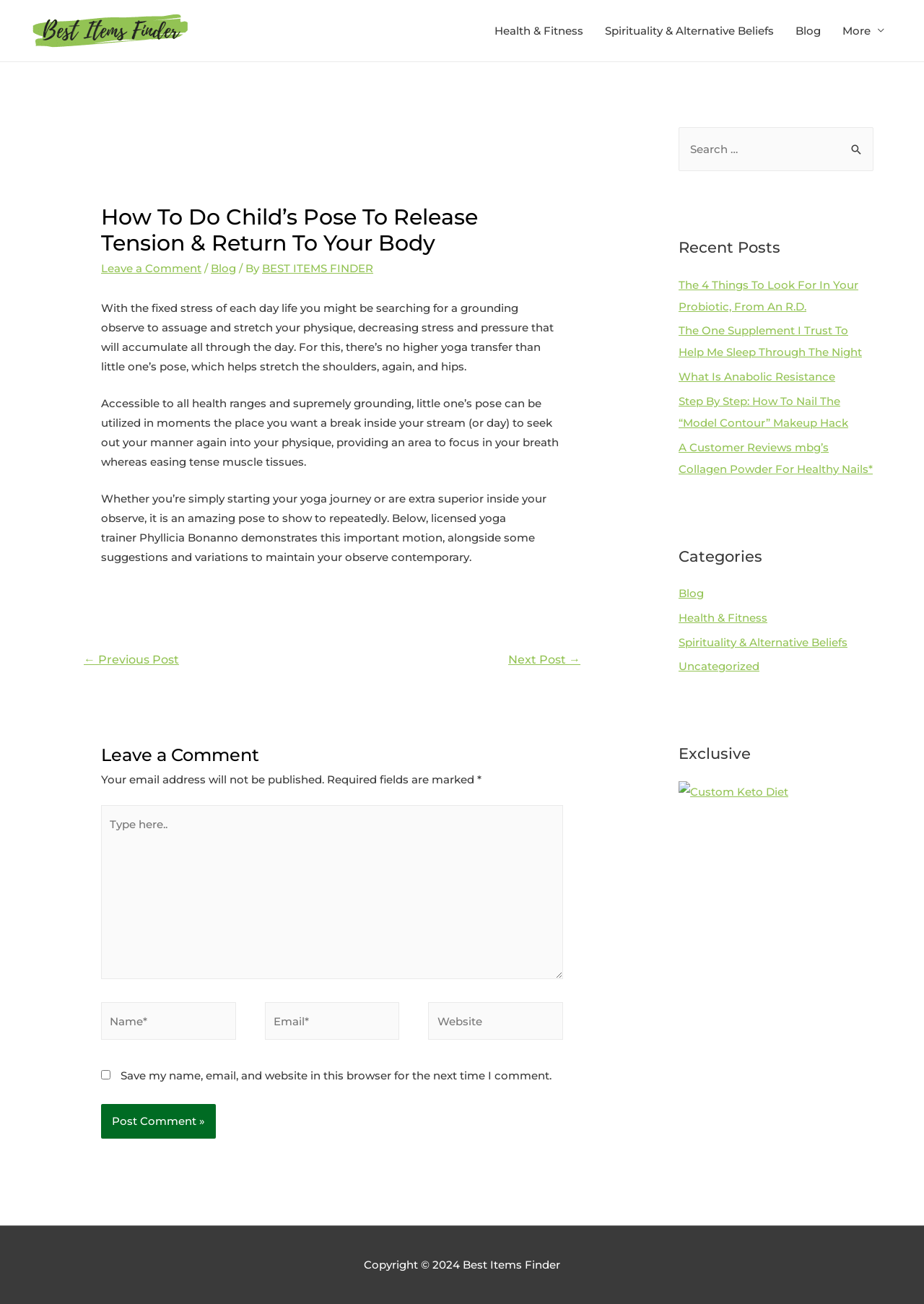What is the name of the yoga pose described in the article?
Respond to the question with a single word or phrase according to the image.

Child's Pose